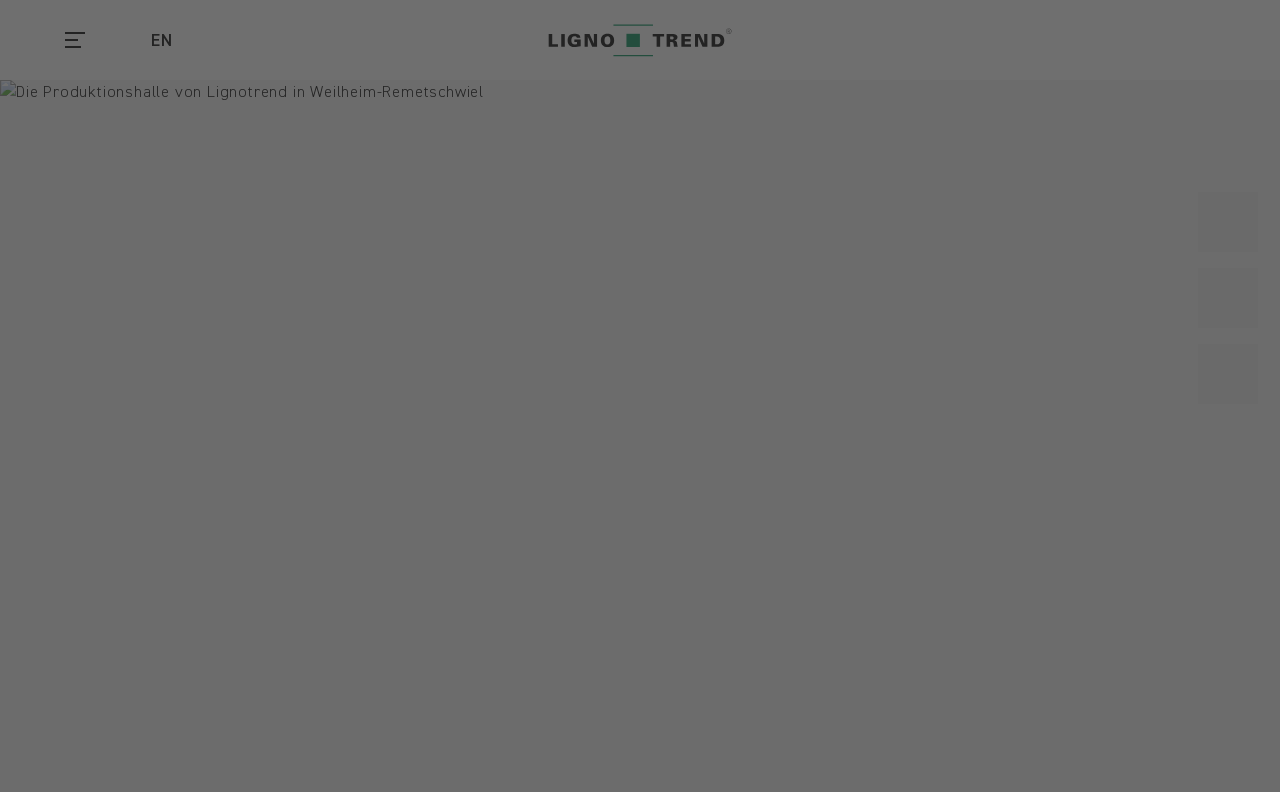Based on the provided description, "CH", find the bounding box of the corresponding UI element in the screenshot.

[0.345, 0.24, 0.411, 0.313]